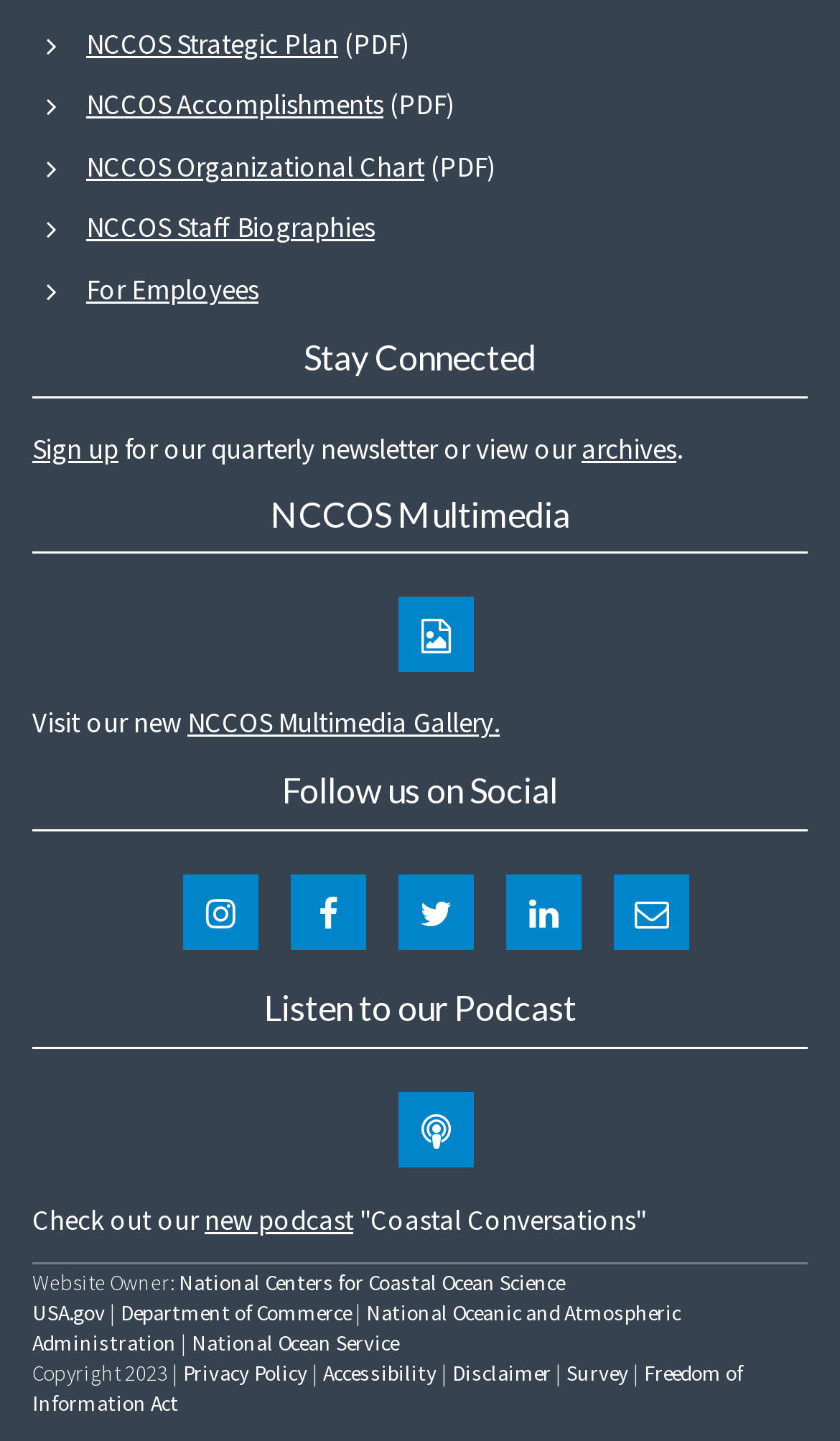What is the name of the department that the National Centers for Coastal Ocean Science is part of?
Look at the image and respond to the question as thoroughly as possible.

I found the answer by looking at the bottom of the webpage, which mentions 'Department of Commerce' as the department that the National Centers for Coastal Ocean Science is part of.